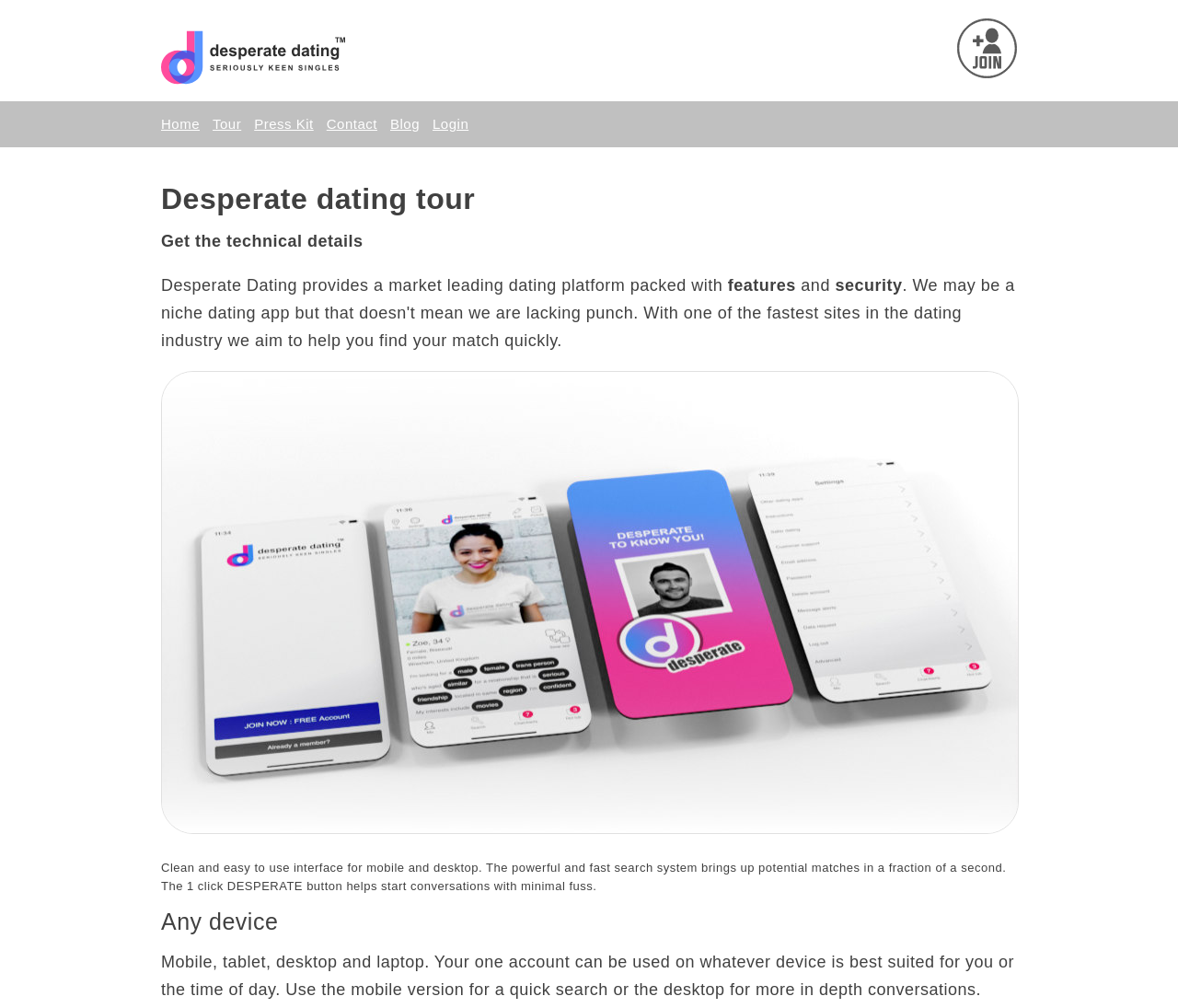Extract the top-level heading from the webpage and provide its text.

Desperate dating tour